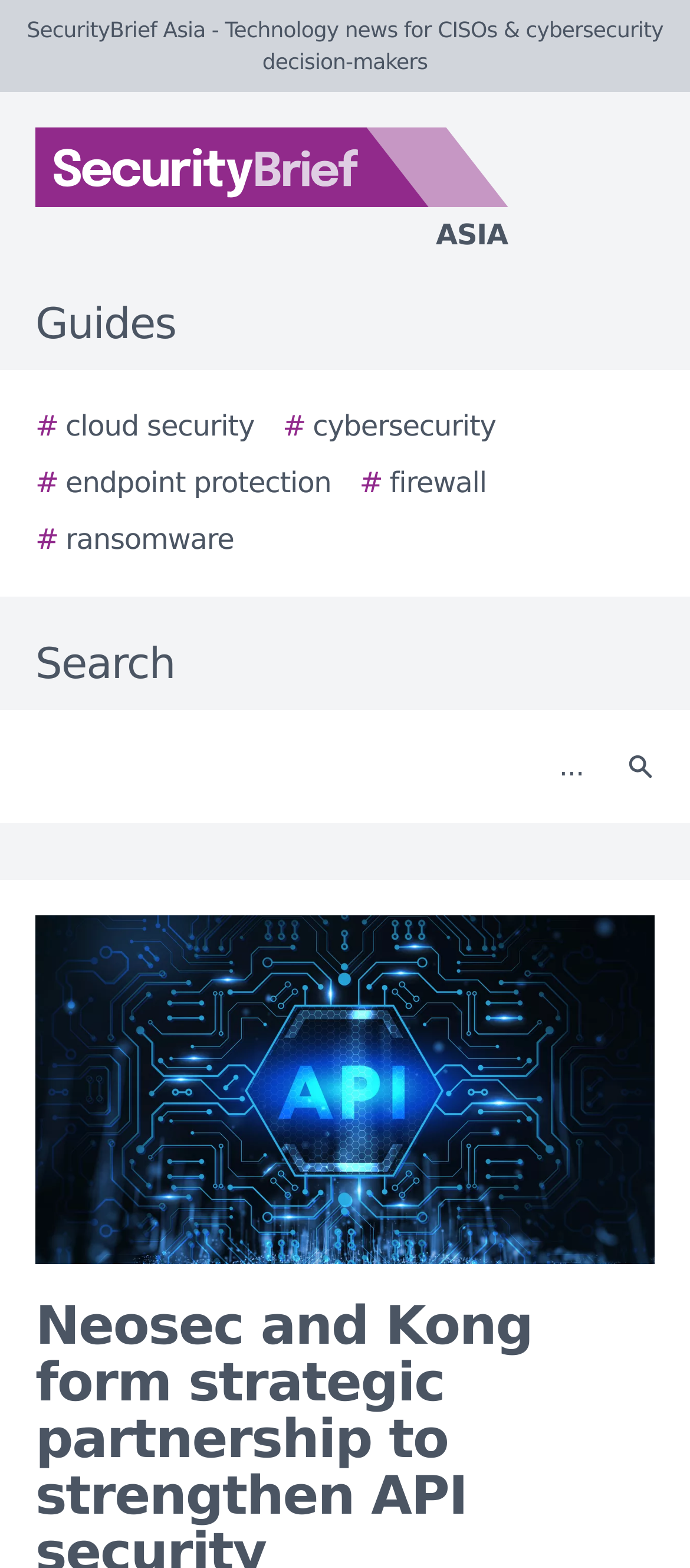Identify the main heading from the webpage and provide its text content.

Neosec and Kong form strategic partnership to strengthen API security